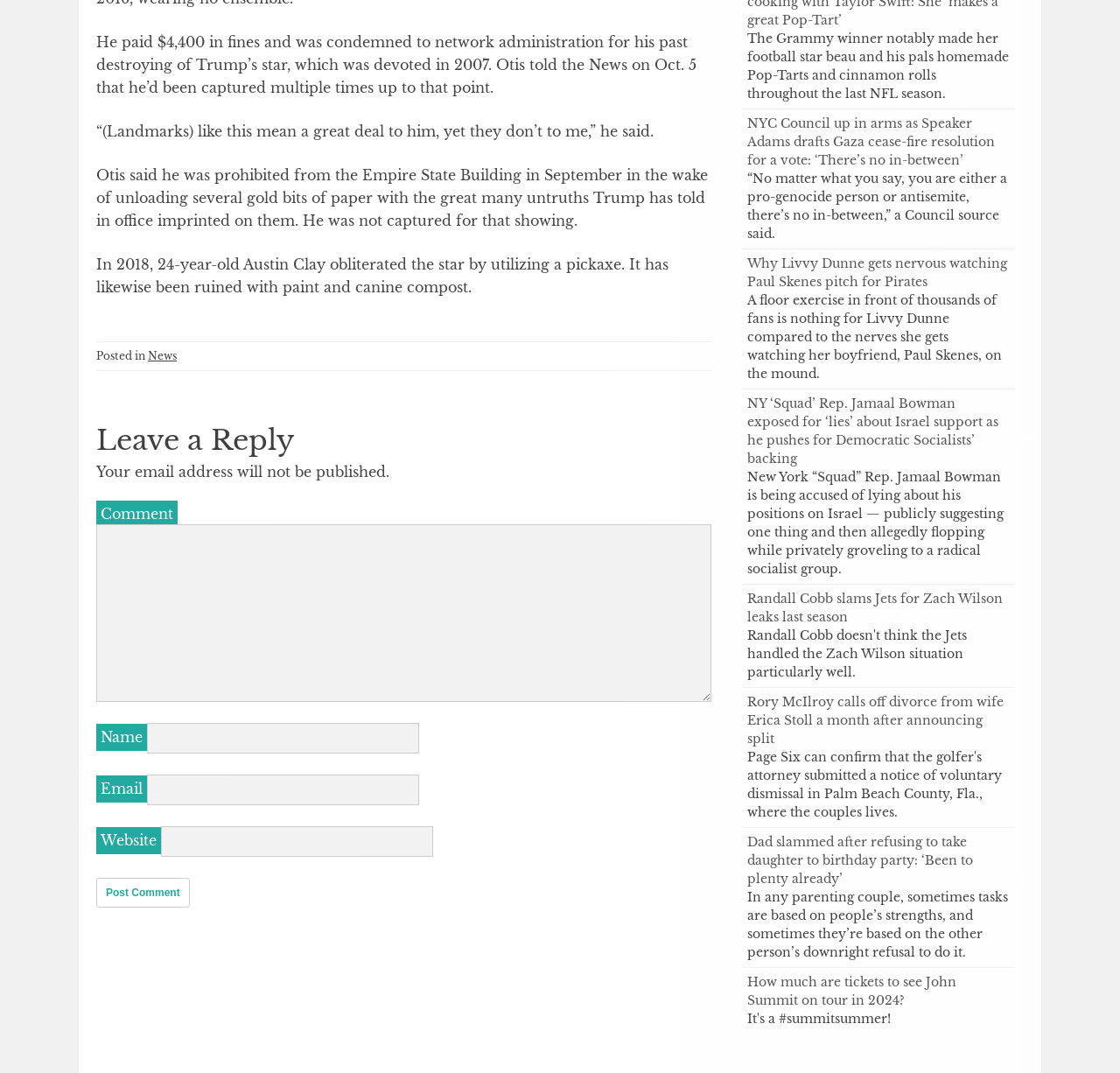Extract the bounding box of the UI element described as: "parent_node: Comment name="comment"".

[0.086, 0.489, 0.635, 0.654]